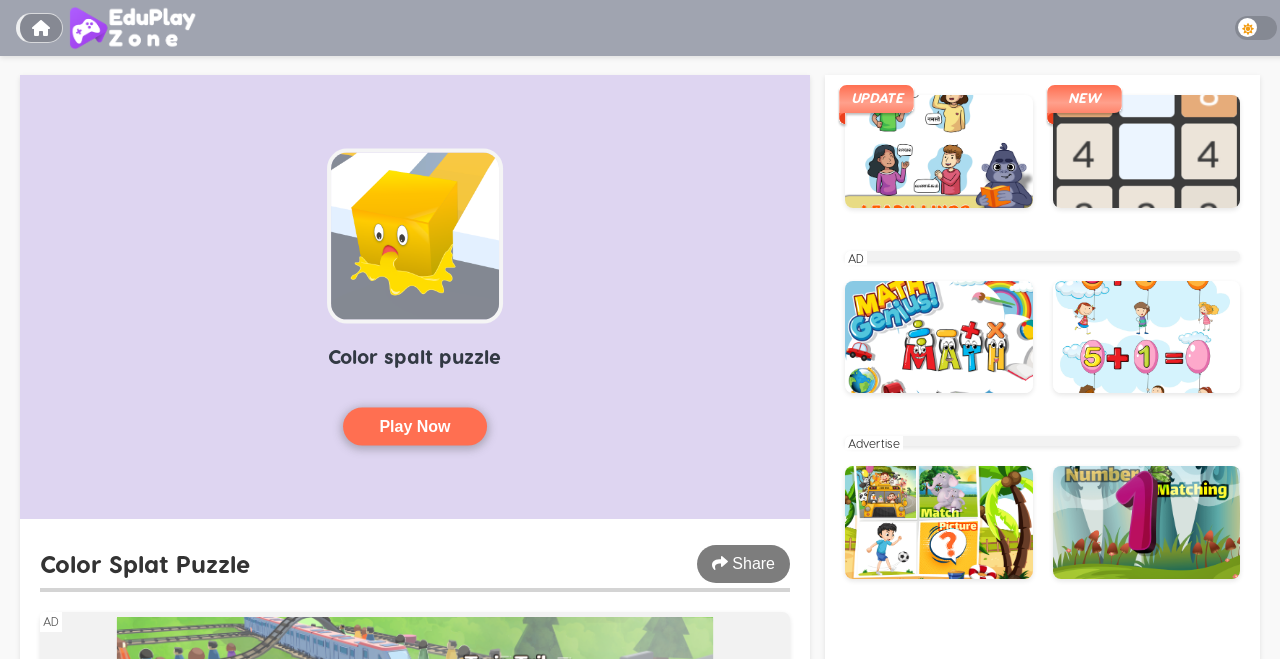Identify the bounding box coordinates for the region to click in order to carry out this instruction: "Click the Math-Genius eduplayzone link". Provide the coordinates using four float numbers between 0 and 1, formatted as [left, top, right, bottom].

[0.66, 0.572, 0.807, 0.601]